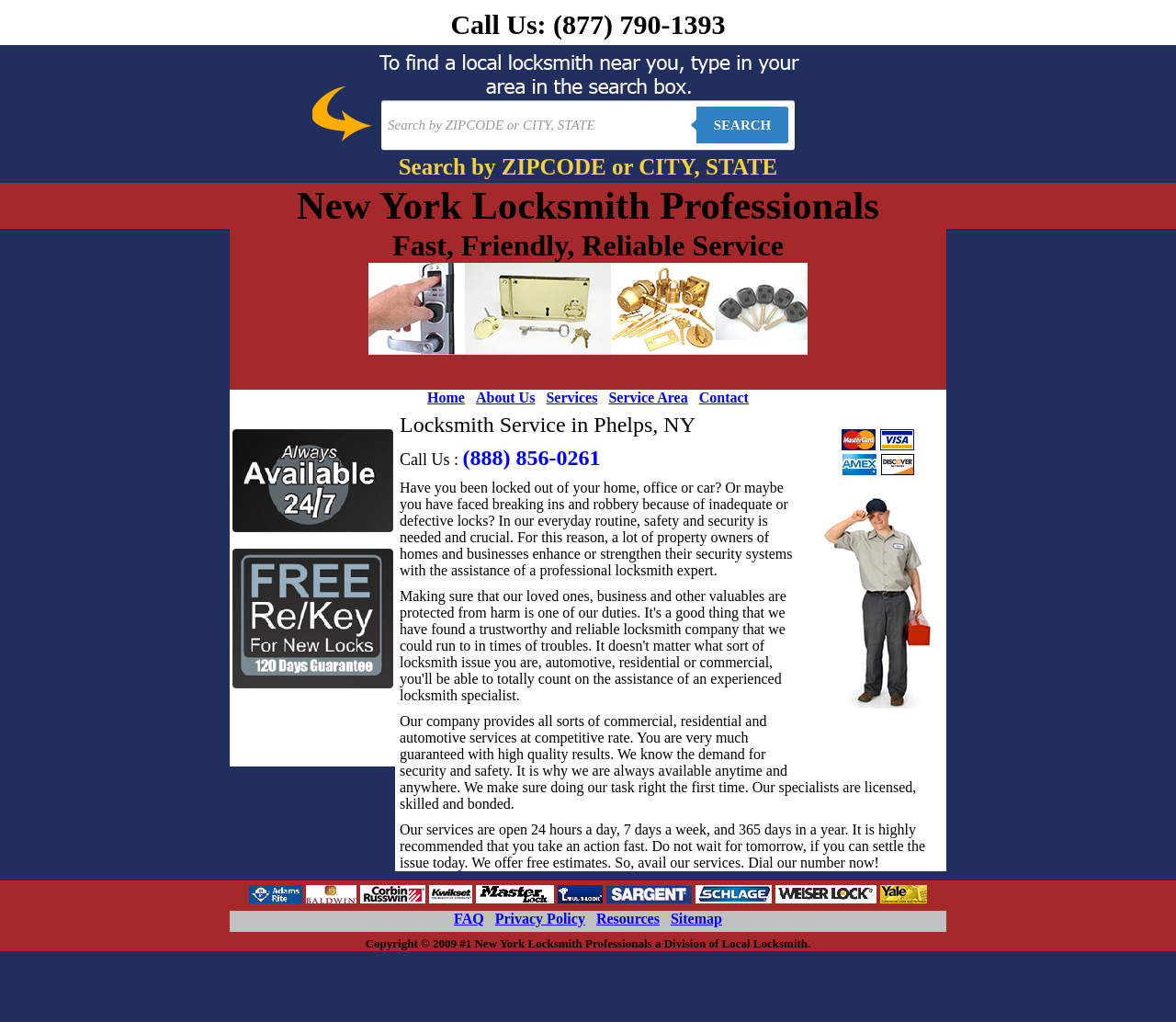Locate the bounding box coordinates of the element you need to click to accomplish the task described by this instruction: "Dial (888) 856-0261".

[0.393, 0.437, 0.511, 0.46]